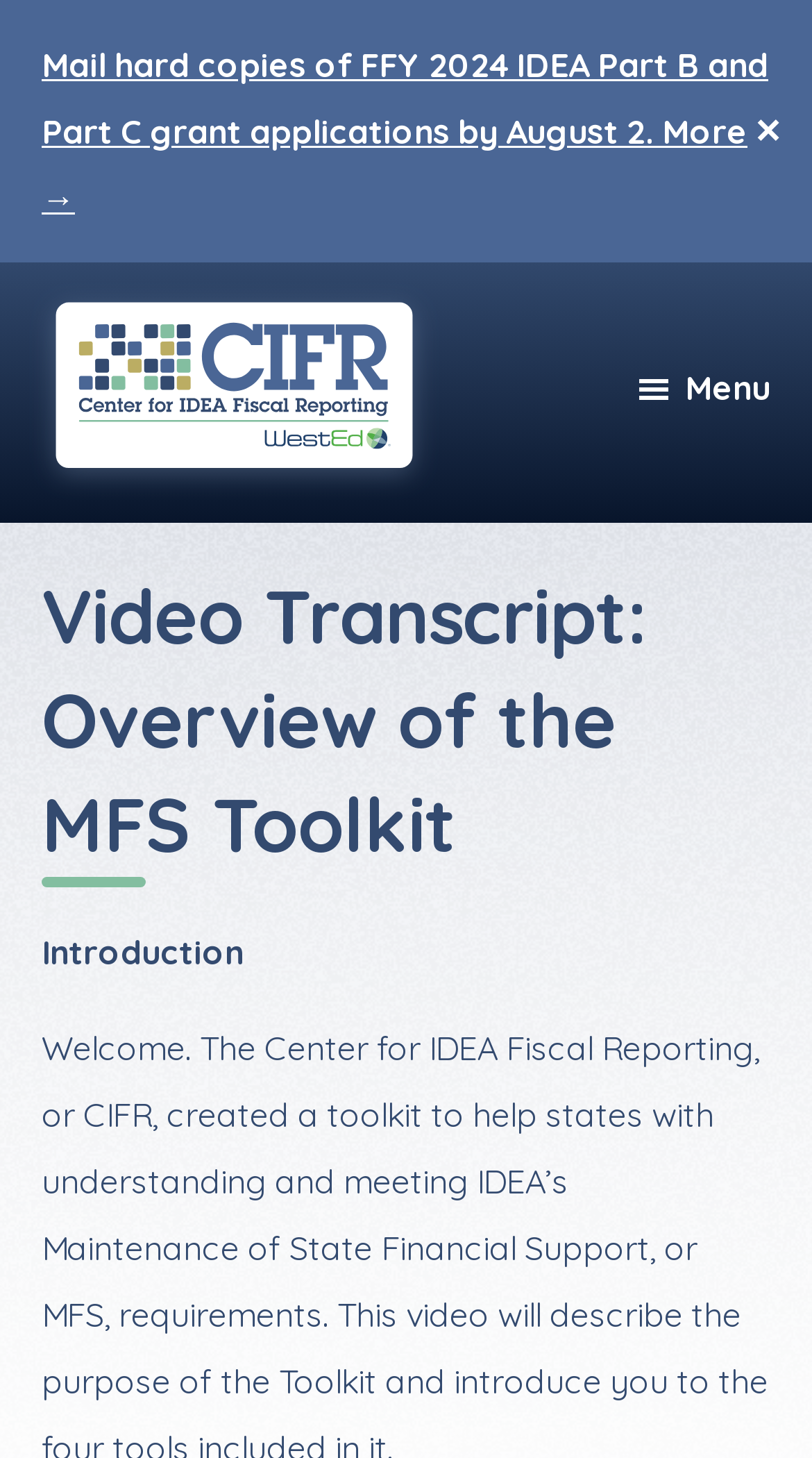Answer the following query concisely with a single word or phrase:
What is the icon on the close button?

✕